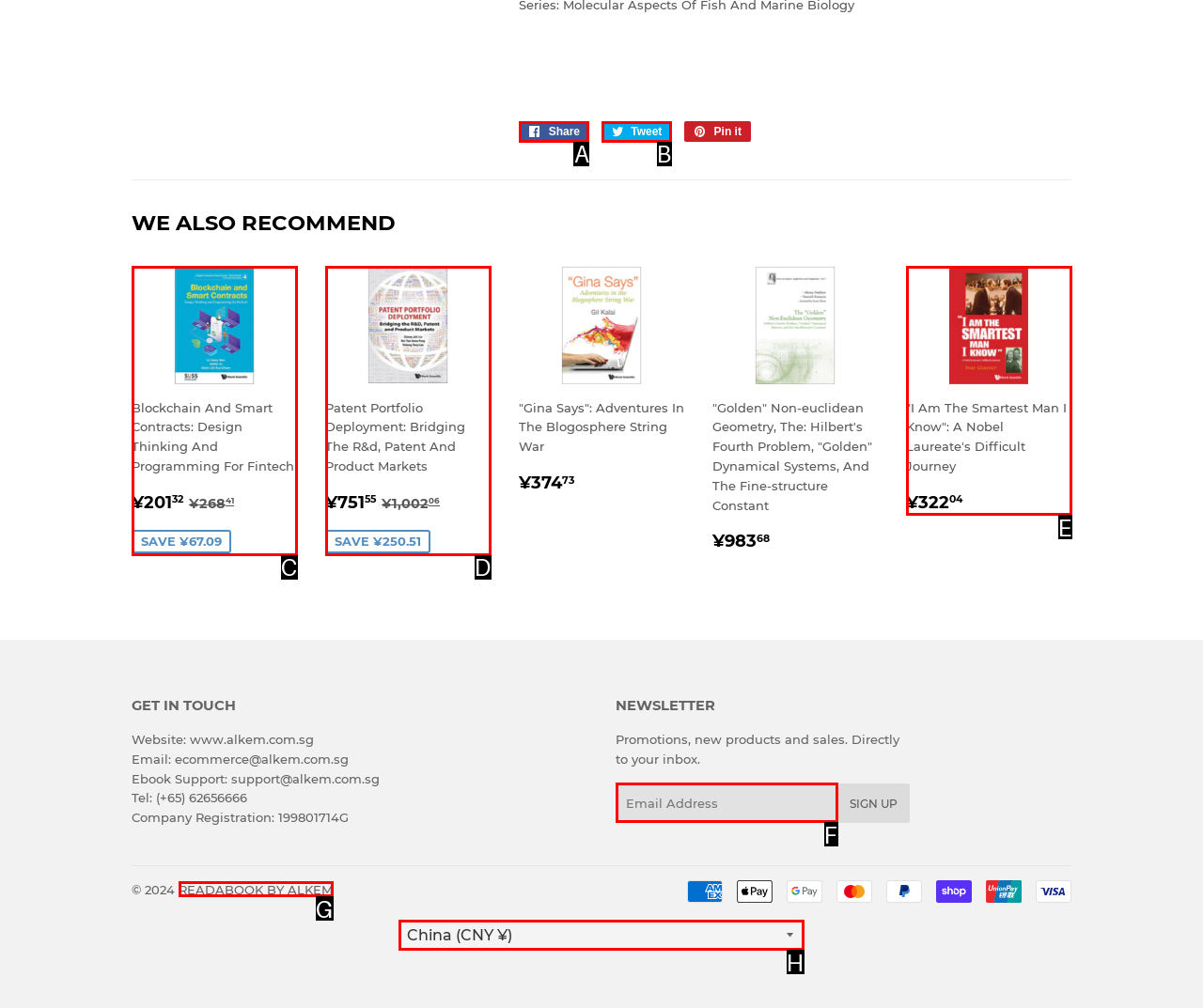Specify the letter of the UI element that should be clicked to achieve the following: Select a country or region
Provide the corresponding letter from the choices given.

H